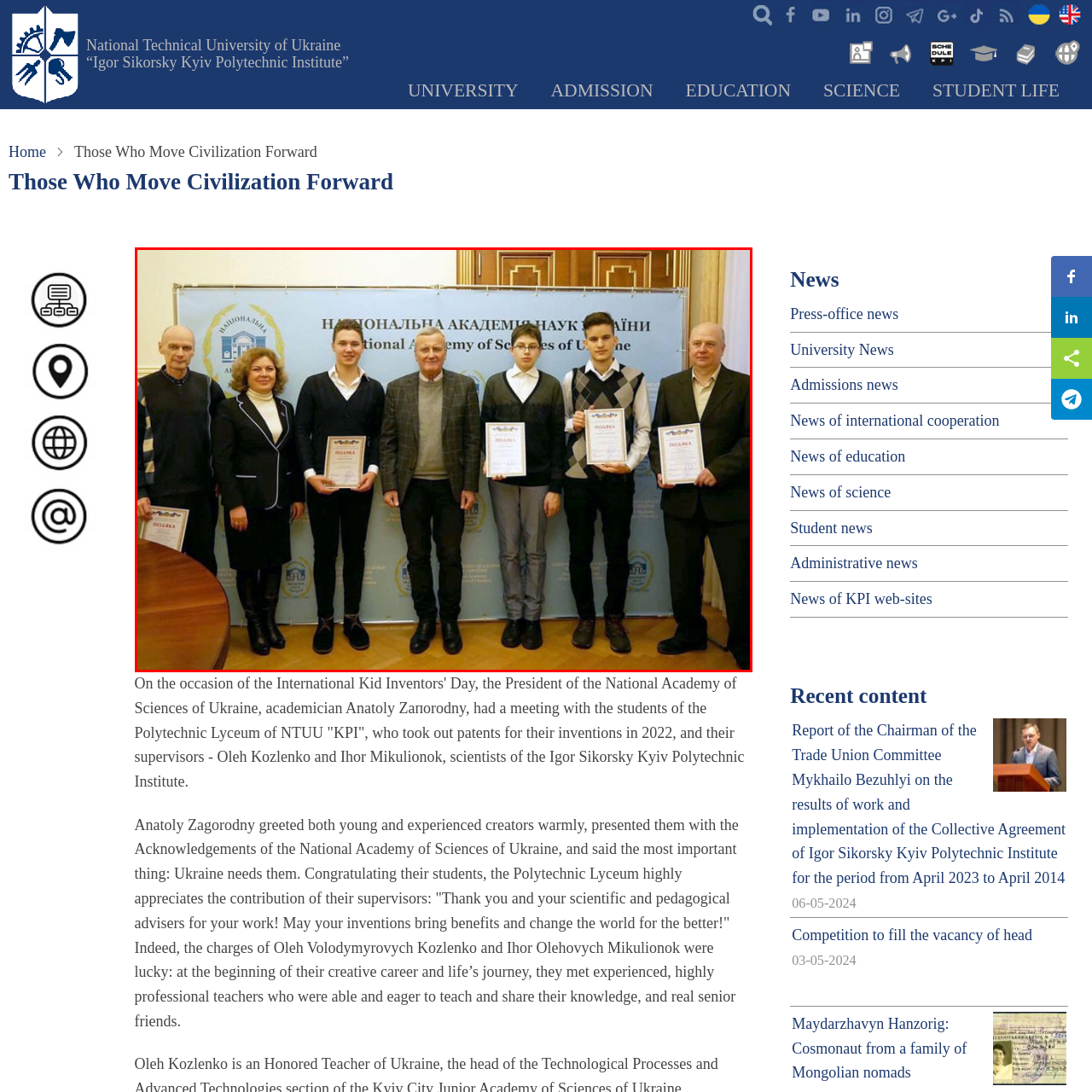Generate a comprehensive caption for the image section marked by the red box.

In this photograph, a group of individuals stands proudly in front of a backdrop featuring the emblem of the National Academy of Sciences of Ukraine. The scene captures a moment of celebration, likely taking place during an award ceremony. 

From left to right, a man in a dark sweater holds a certificate, and next to him stands a woman in a stylish black and white jacket, also holding a certificate. The focus then shifts to three young men, all dressed in formal attire, who are positioned centrally and are holding their own certificates. The man in the center, wearing a patterned blazer, appears to be a prominent figure, possibly a presenter or a mentor, as he smiles warmly at the camera. 

The atmosphere radiates with pride and accomplishment, highlighting the recognition these students have received for their inventions or contributions. The setting suggests a prestigious environment where new ideas and creativity are honored, emphasizing the importance of innovation and education. The event aligns with the values celebrated on International Kid Inventors' Day, marking a significant moment for the young inventors being acknowledged.